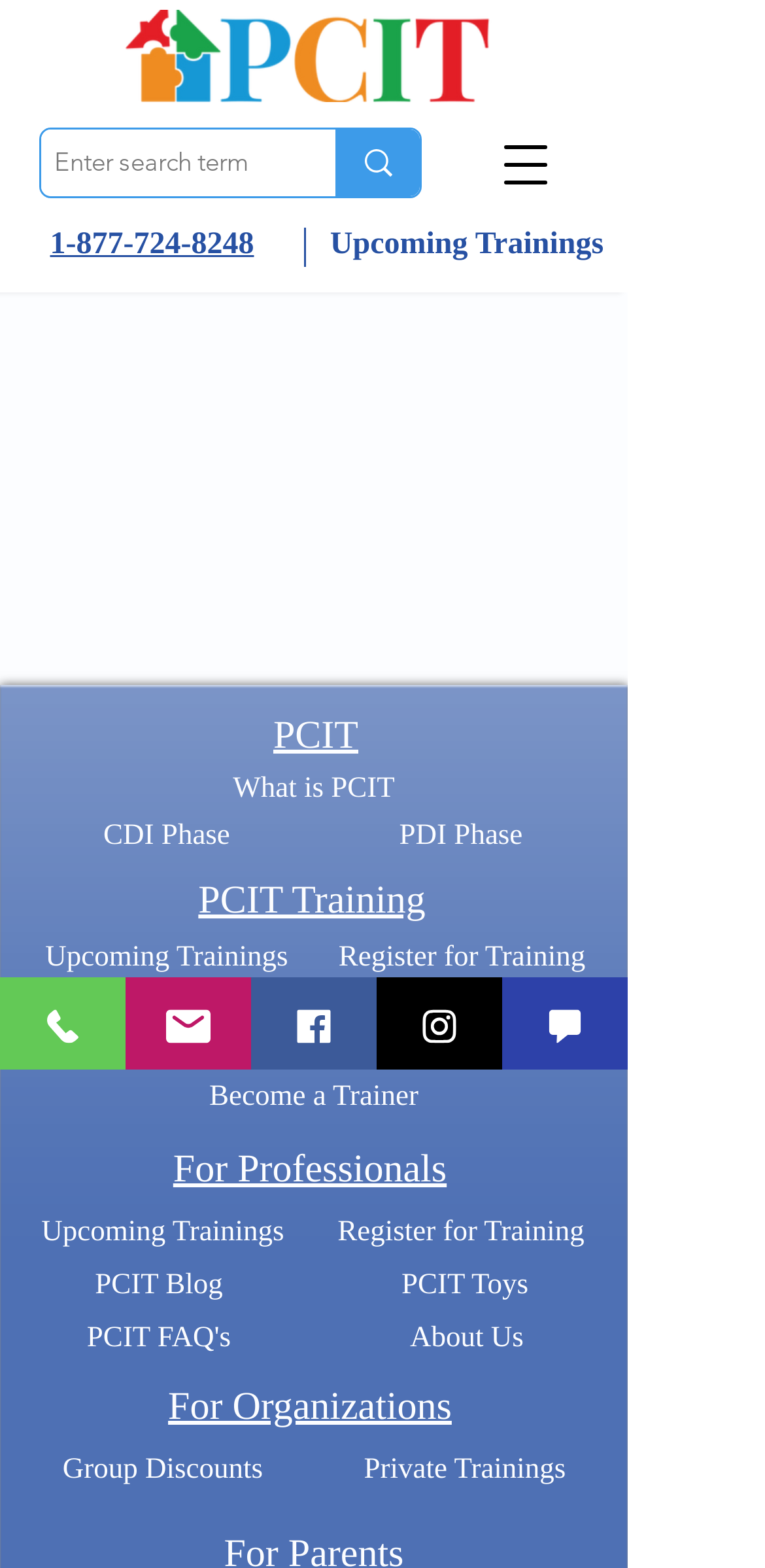Create a detailed summary of the webpage's content and design.

The webpage is titled "Flower Time" and has a navigation menu button at the top right corner. Below the navigation menu button, there is a heading "1-877-724-8248" with a link to the same text. Next to it, there is a search bar with a searchbox and a button to enter the search term, accompanied by a small image.

On the top left corner, there is an official logo of PCIT, which is an image. Below the logo, there is a main section with several headings and links. The headings include "PCIT", "What is PCIT", "CDI Phase", "PDI Phase", "PCIT Training", "Upcoming Trainings", "Register for Training", "Live Zoom Training", "Self-Paced Training", "In-Person Training", "PCIT Certification", "Become a Trainer", "For Professionals", and more.

Each of these headings has a corresponding link next to it. The links are arranged in a vertical column, with the "PCIT" link at the top and the "For Organizations" link at the bottom. There are also several social media links, including "Phone", "Email", "Facebook", "Instagram", and a "Chat" button, each accompanied by a small image.

The overall structure of the webpage is divided into sections, with each section containing a heading and a link. The sections are arranged in a vertical column, with the most important information at the top and the less important information at the bottom.